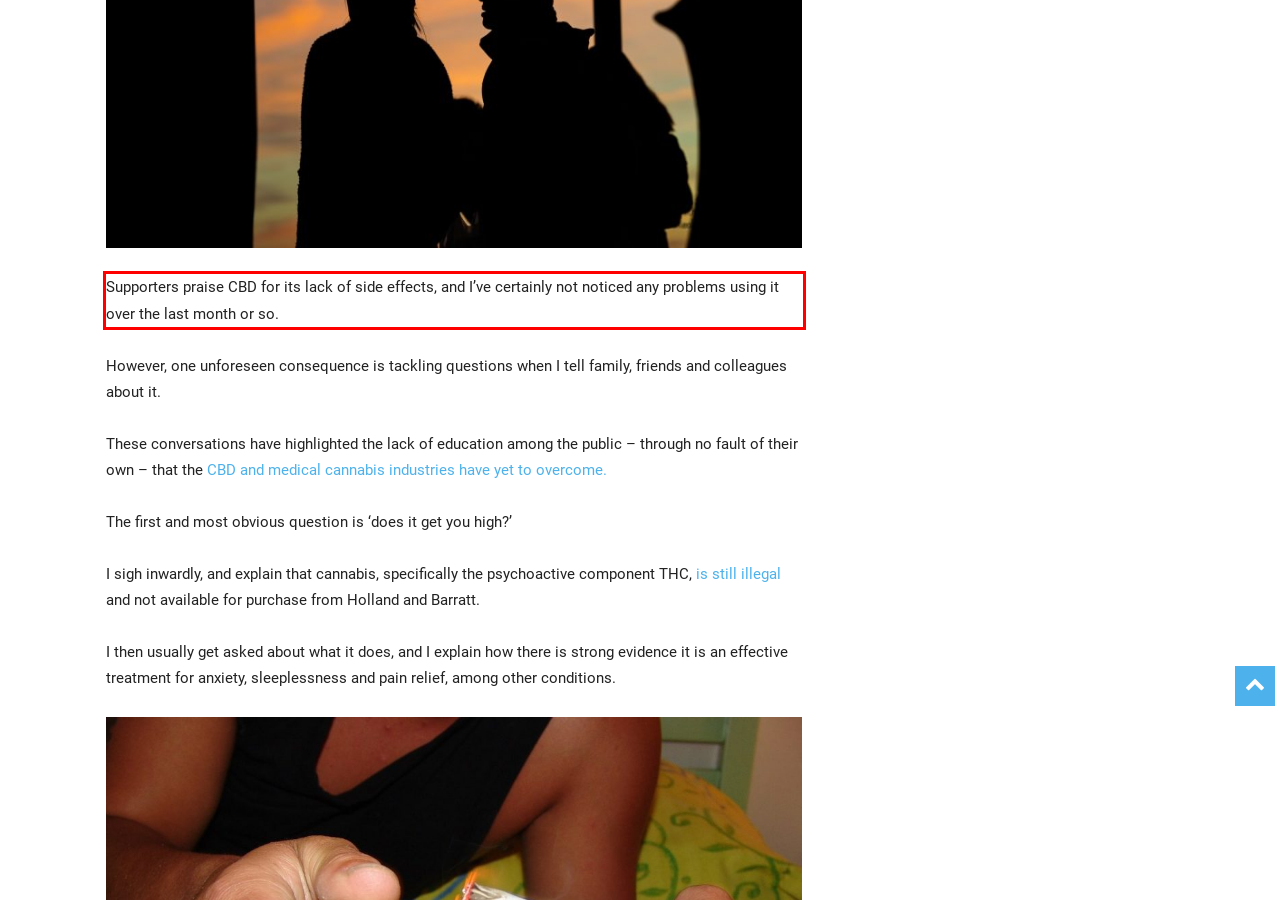You are looking at a screenshot of a webpage with a red rectangle bounding box. Use OCR to identify and extract the text content found inside this red bounding box.

Supporters praise CBD for its lack of side effects, and I’ve certainly not noticed any problems using it over the last month or so.